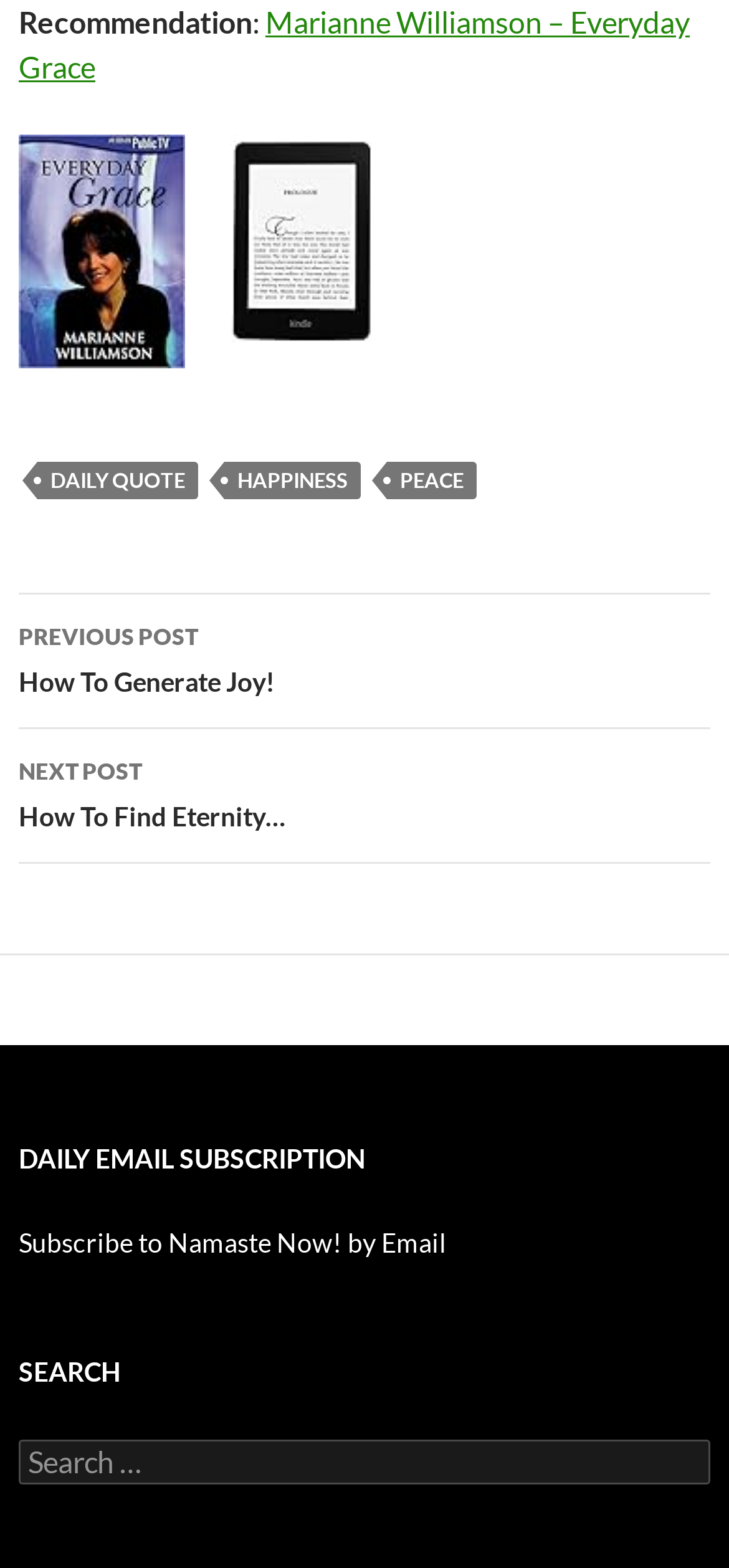Could you locate the bounding box coordinates for the section that should be clicked to accomplish this task: "Search for something".

[0.026, 0.918, 0.974, 0.947]